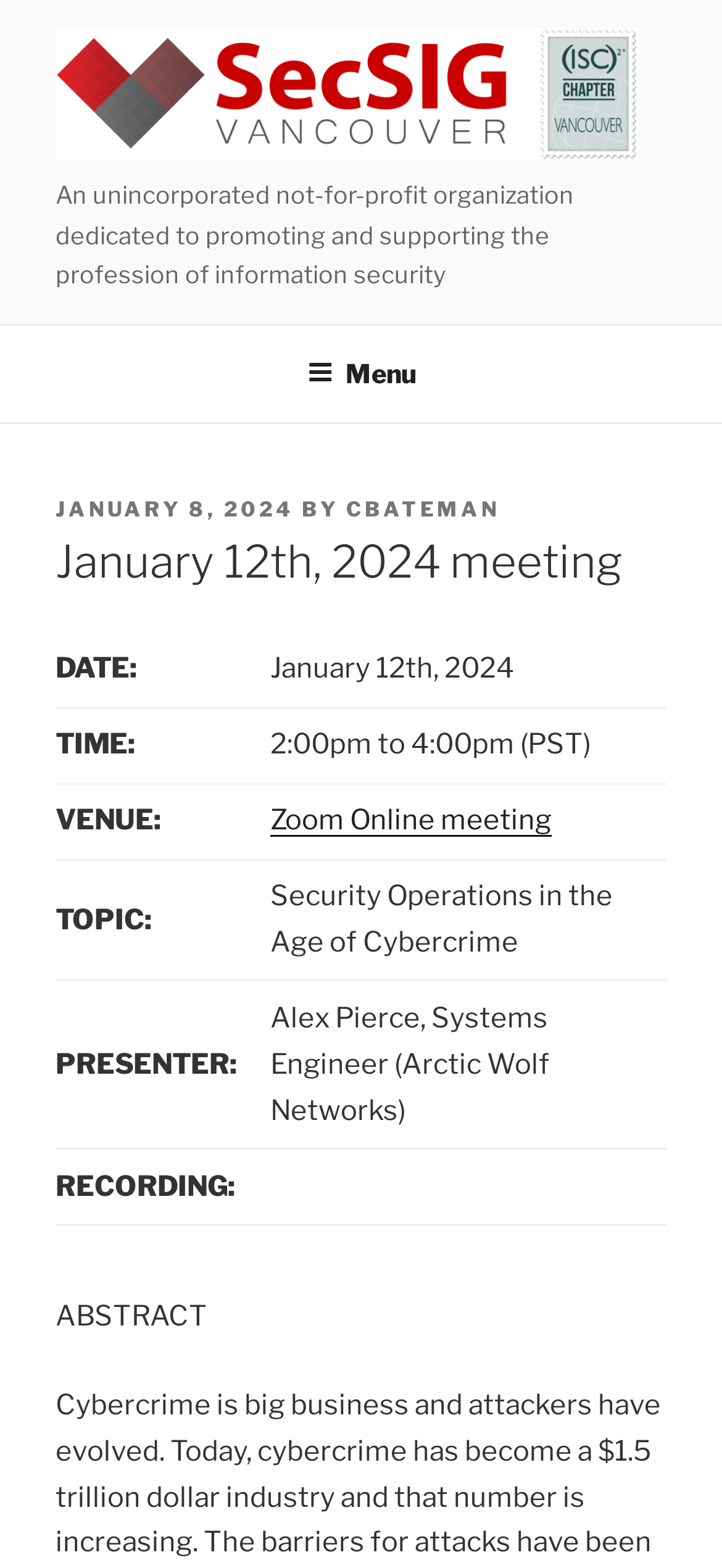What is the time of the meeting?
Please give a detailed and elaborate explanation in response to the question.

I found the answer by examining the table in the webpage, specifically the row with the 'TIME:' label, and the corresponding cell contains the time '2:00pm to 4:00pm (PST)'.